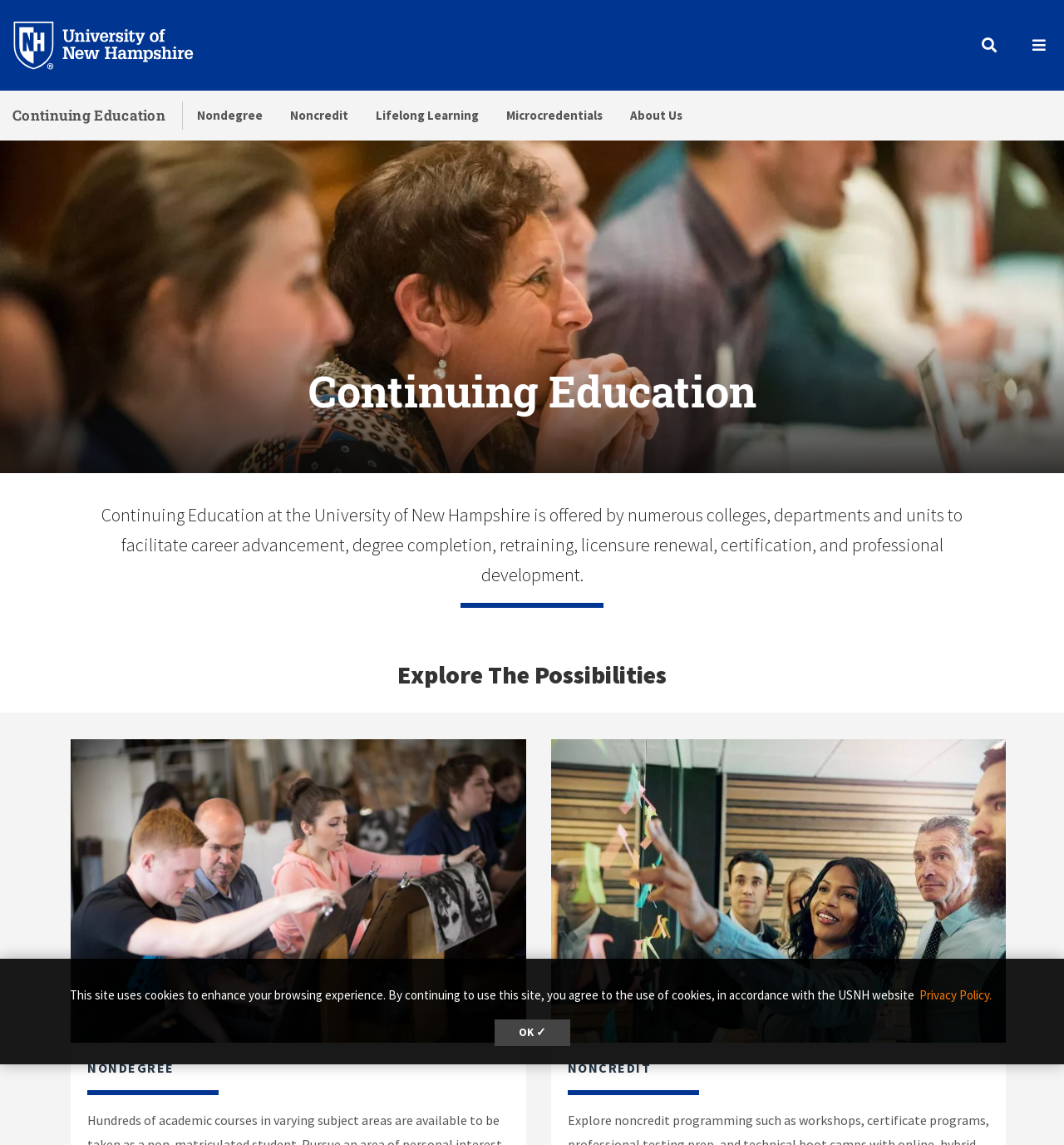What is the name of the section that starts with 'About Us'?
Please give a detailed answer to the question using the information shown in the image.

I found the answer by looking at the section that starts with 'About Us' and saw that it is part of the 'Home' section, which is indicated by the heading 'Home' above the 'About Us' text.